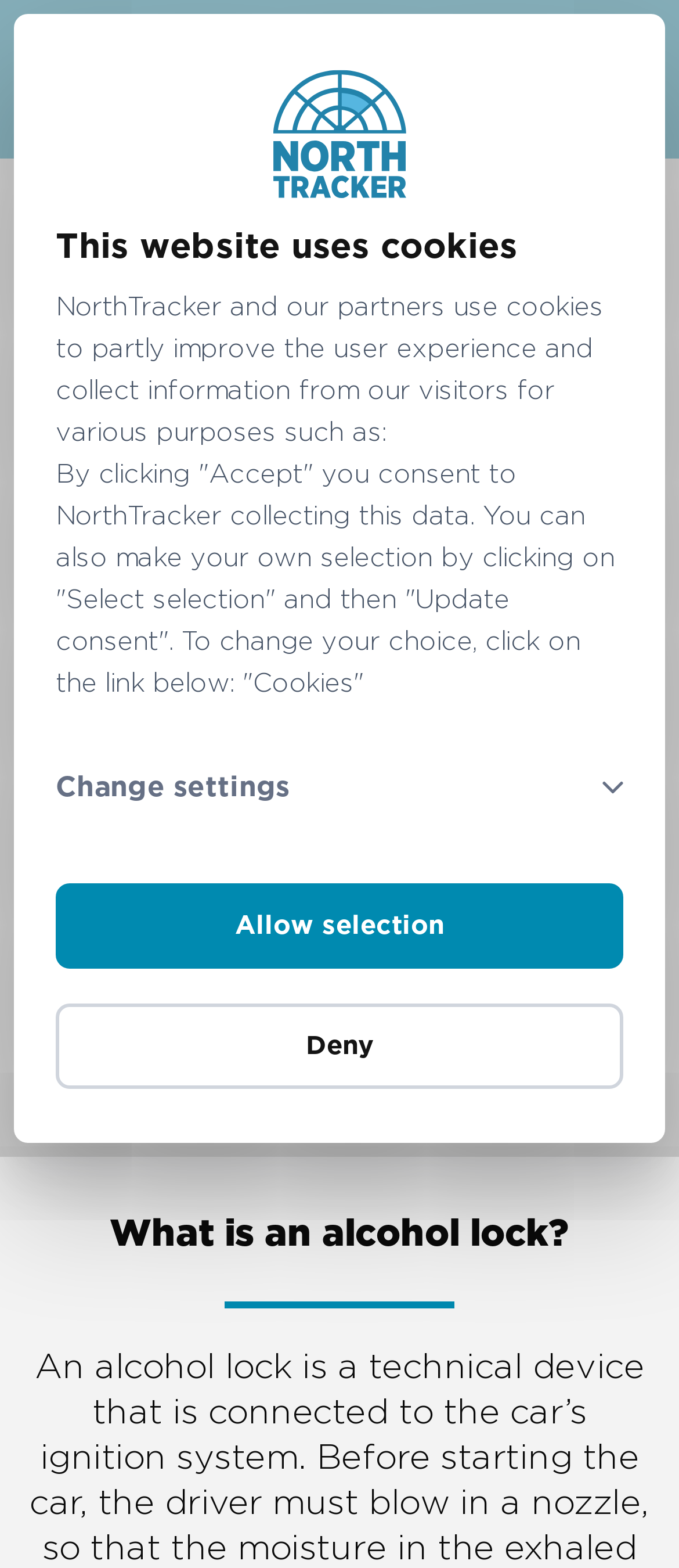Offer a detailed explanation of the webpage layout and contents.

The webpage is about NorthTracker's approved alcohol locks for cars, ensuring sober drivers. At the top, there is a logo image and a tab panel for consent, which includes a dialog about the website's use of cookies. Below the logo, there is a heading "Approved Alkolås from NorthTracker" and a link to NorthTracker.

On the left side, there is a section about alcohol locks, with a heading "Alcohol lock" and a subheading "An alcohol lock guarantees sober drivers and strengthens your brand". Below this, there is a link to request a price. To the right of this section, there is a brief text "Alcohol lock-new".

Further down, there is another section with a heading "What is an alcohol lock?", which is likely to provide more information about the product. There are several images scattered throughout the page, including a logo image and other icons, but their content is not specified. There are also several links to NorthTracker and other pages, but their exact destinations are not clear.